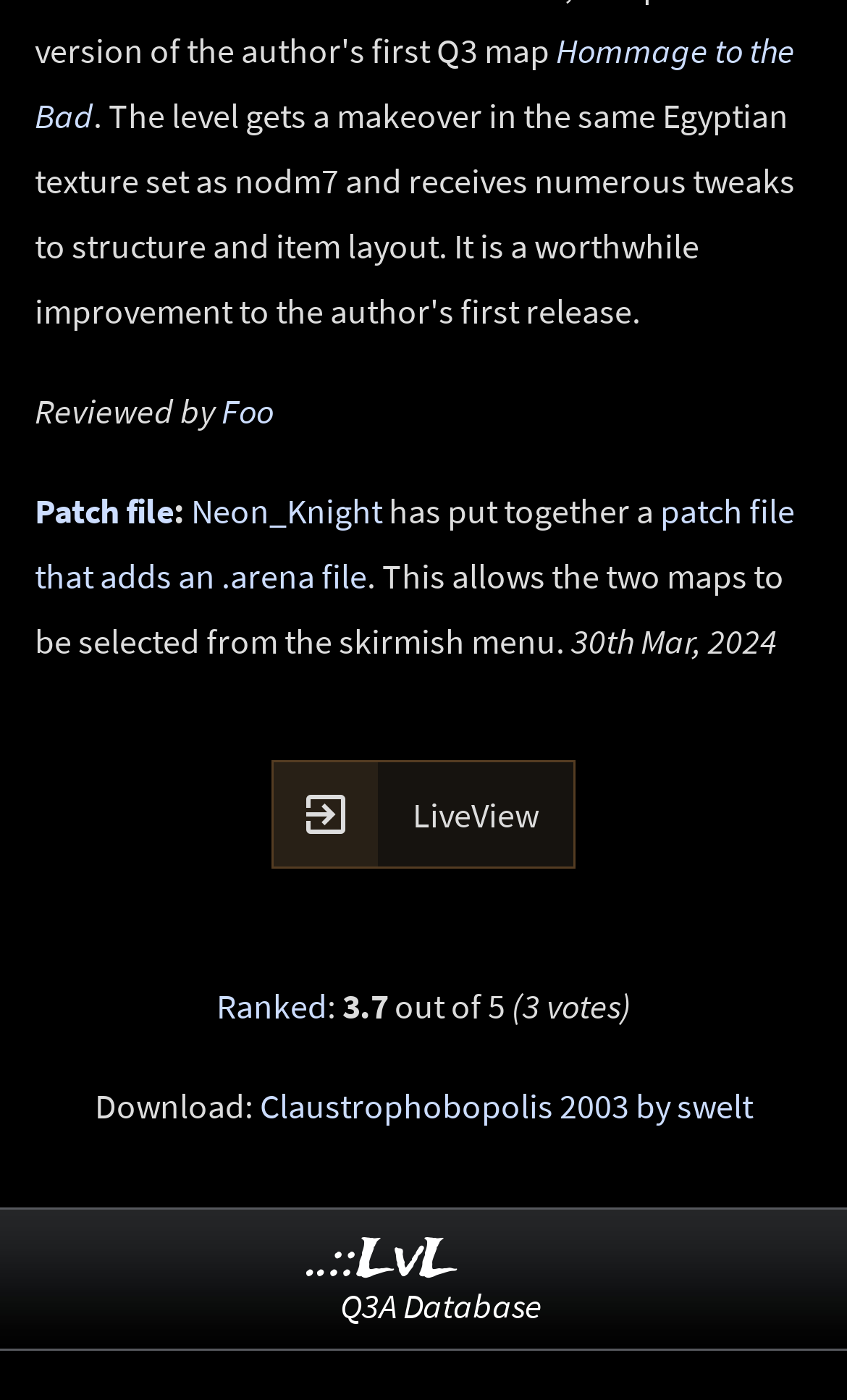Identify the bounding box coordinates of the region I need to click to complete this instruction: "Download Claustrophobopolis 2003 by swelt".

[0.306, 0.774, 0.888, 0.805]